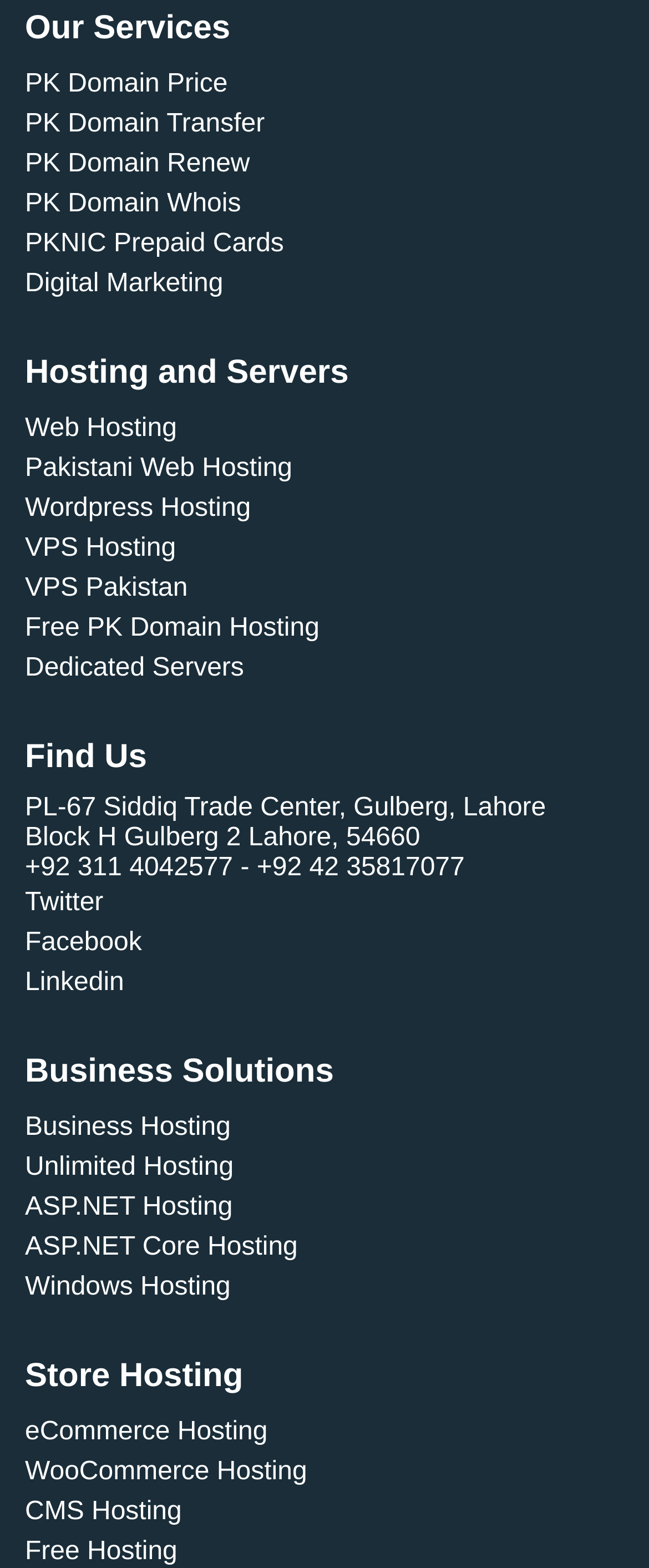Please determine the bounding box coordinates of the clickable area required to carry out the following instruction: "Find us on Twitter". The coordinates must be four float numbers between 0 and 1, represented as [left, top, right, bottom].

[0.038, 0.567, 0.159, 0.585]